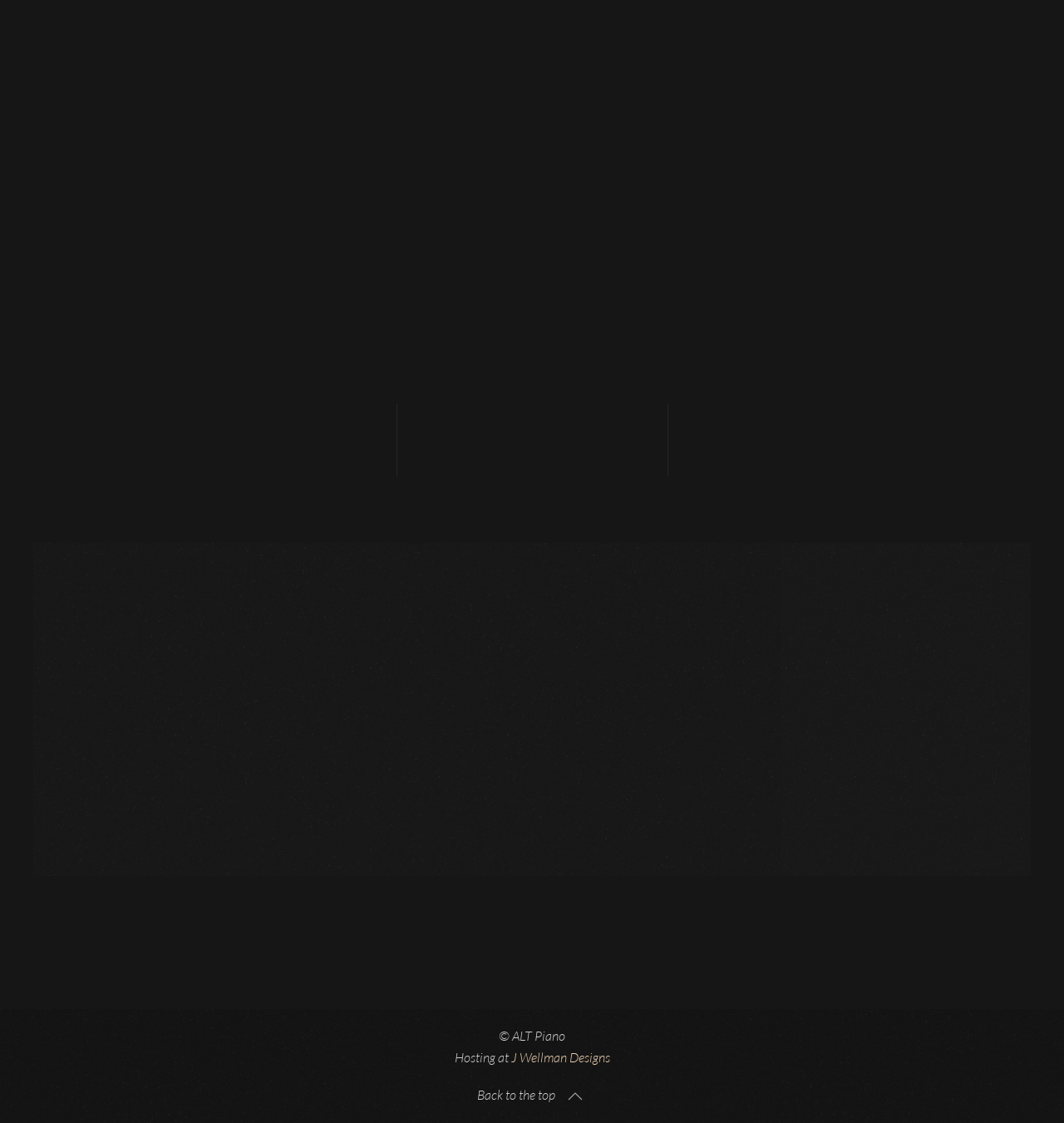Reply to the question with a single word or phrase:
What is the area served by this service?

Louisville, KY area